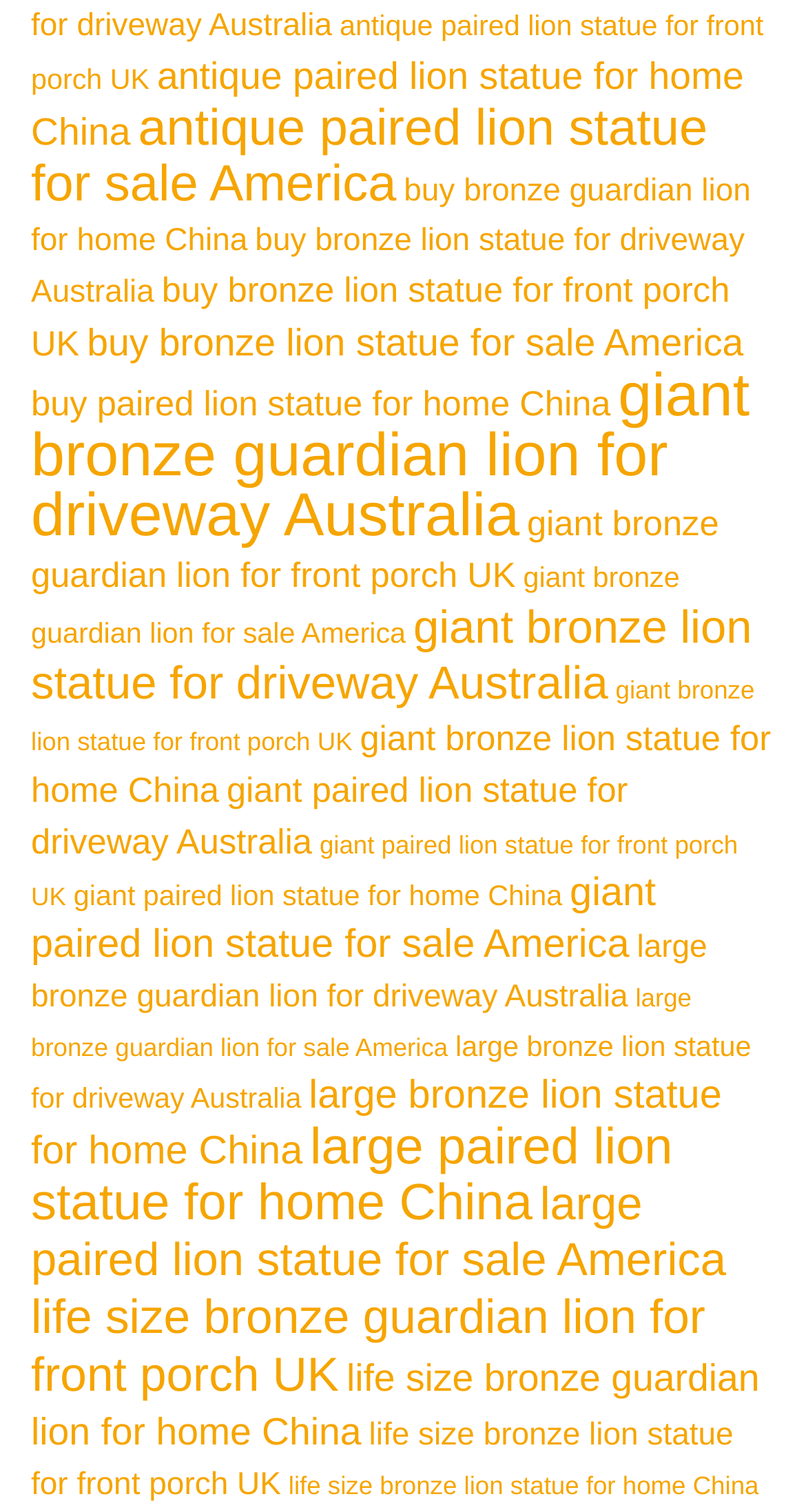Respond with a single word or phrase to the following question: What is the location associated with the link 'buy bronze lion statue for driveway'?

Australia